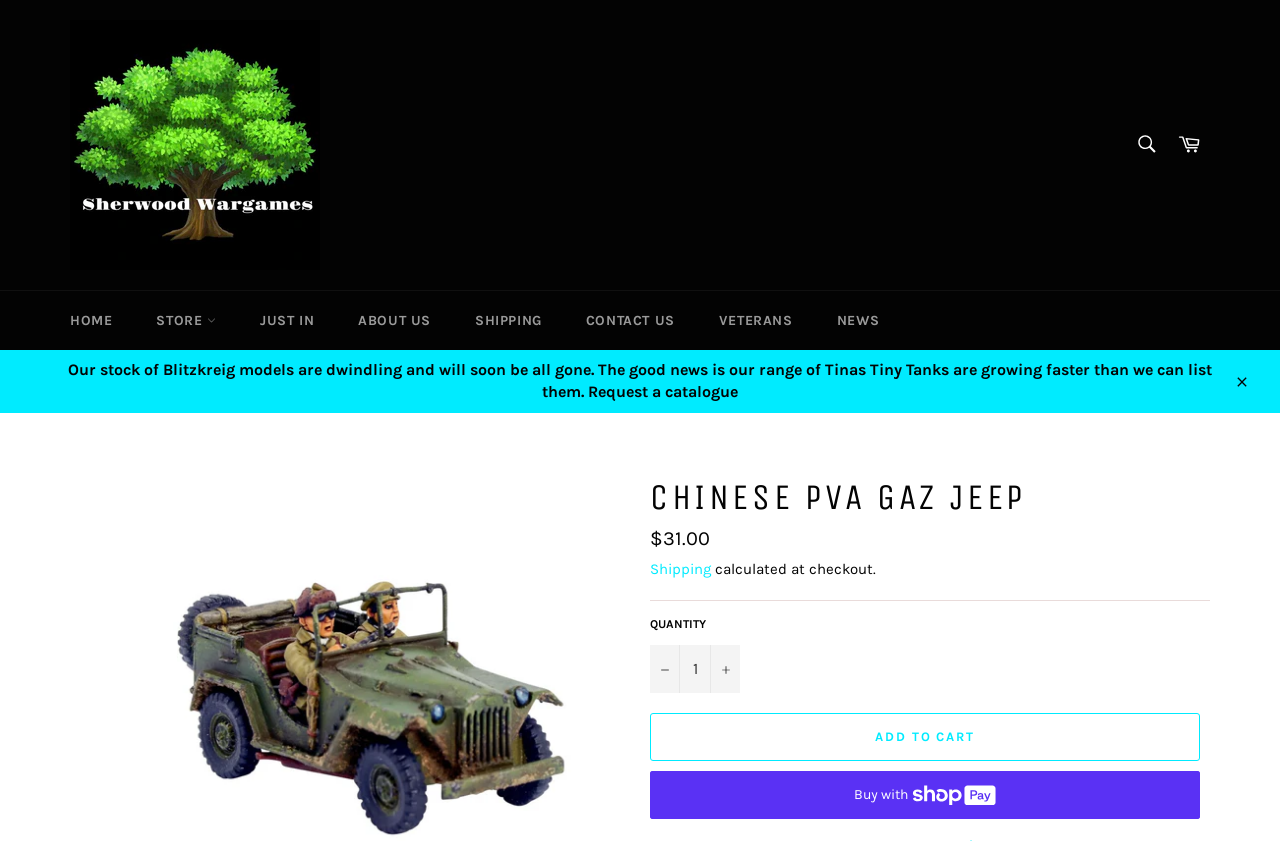Please identify the bounding box coordinates of the area I need to click to accomplish the following instruction: "Go to the home page".

[0.039, 0.346, 0.103, 0.416]